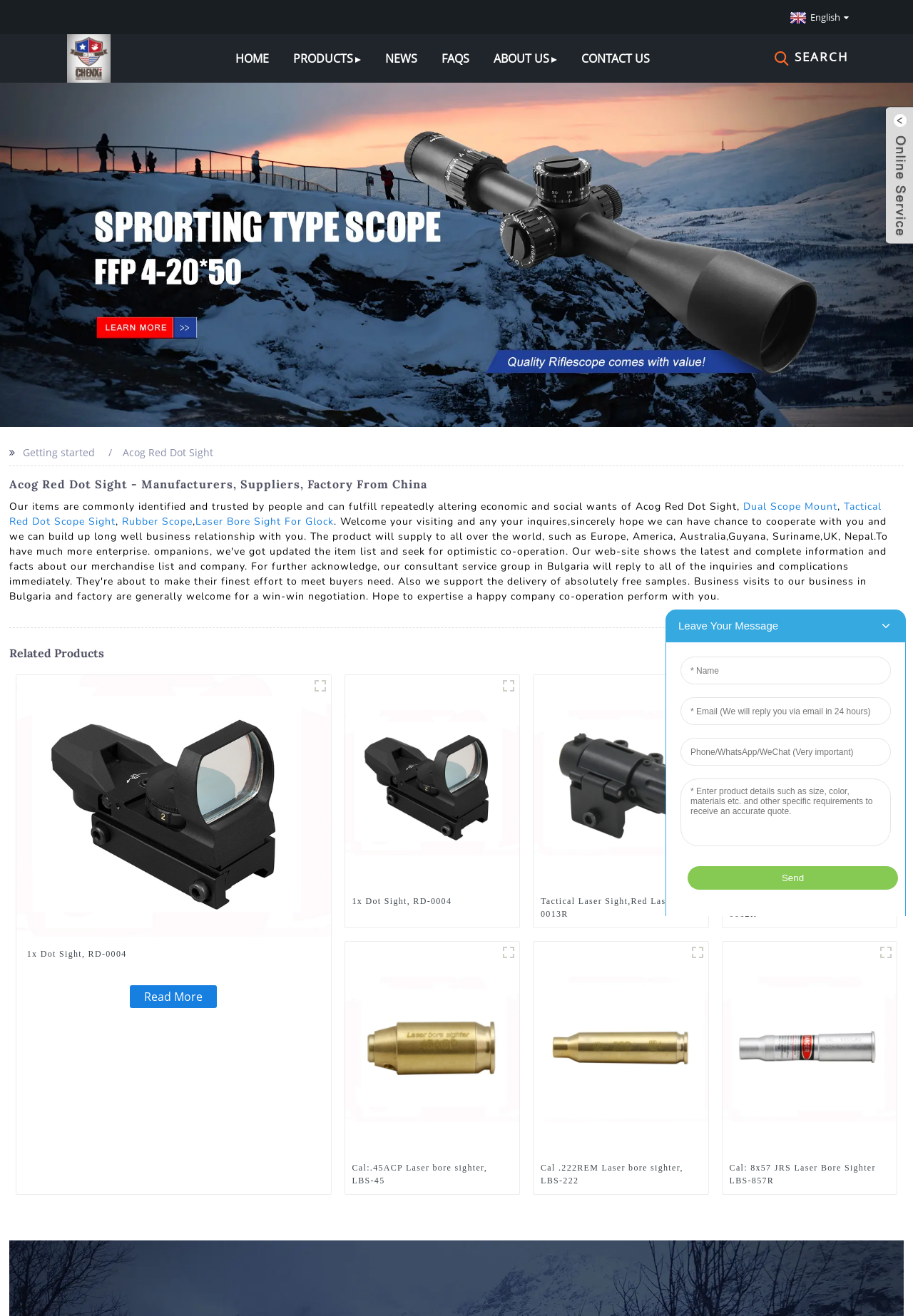Identify the bounding box coordinates of the region I need to click to complete this instruction: "View the Acog Red Dot Sight product".

[0.01, 0.362, 0.99, 0.374]